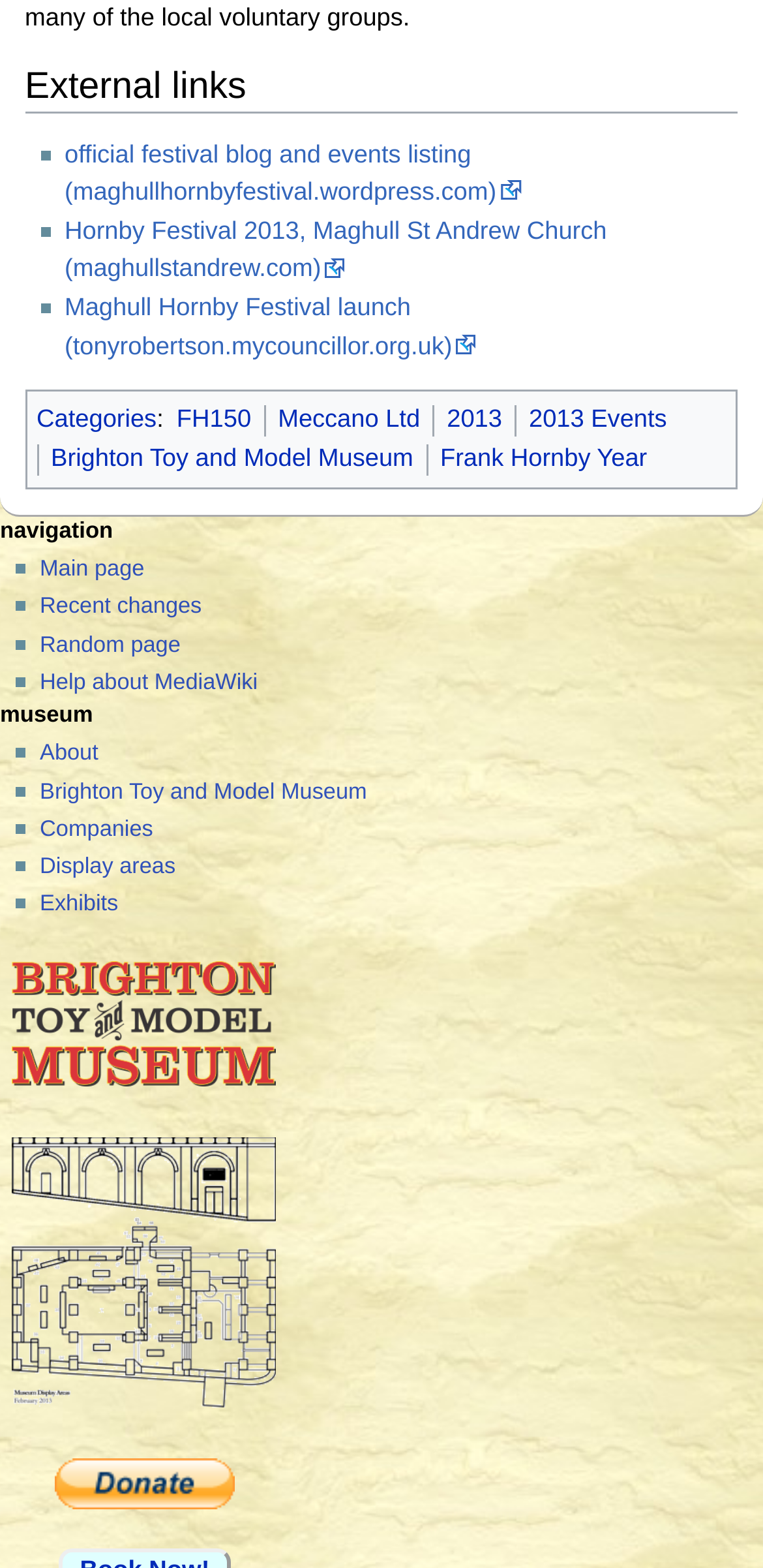Pinpoint the bounding box coordinates of the area that must be clicked to complete this instruction: "go to the Hornby Festival 2013 page".

[0.085, 0.139, 0.795, 0.18]